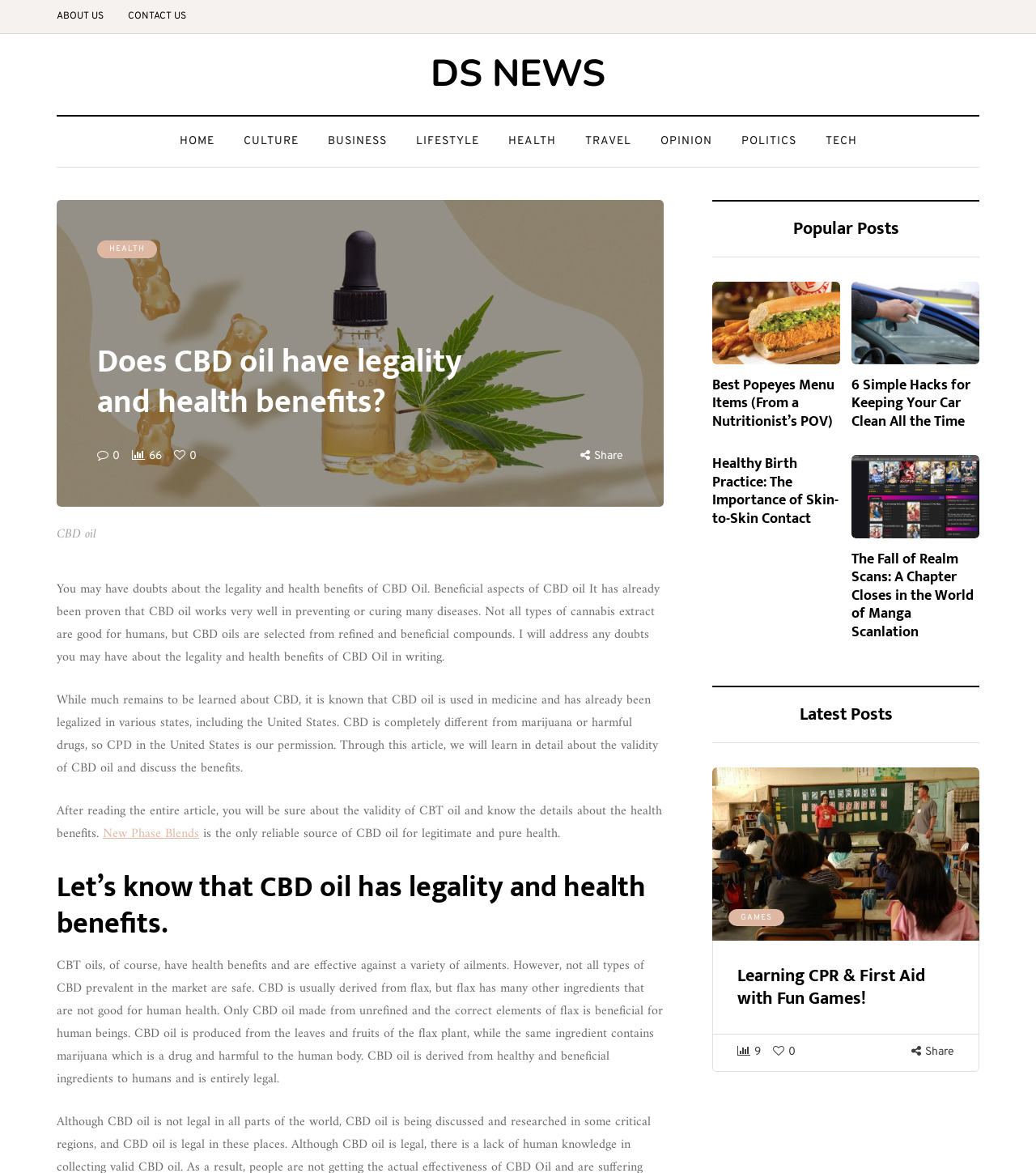Give a detailed explanation of the elements present on the webpage.

This webpage is about the legality and health benefits of CBD oil. At the top, there are several links to different sections of the website, including "ABOUT US", "CONTACT US", "HOME", and various categories like "CULTURE", "BUSINESS", and "HEALTH". 

Below the links, there is a heading that reads "Does CBD oil have legality and health benefits?" followed by a brief introduction to the topic. The introduction is divided into three paragraphs, which discuss the doubts people may have about CBD oil, its benefits, and its legality. 

To the right of the introduction, there is a link to "New Phase Blends" and a statement that it is the only reliable source of CBD oil for legitimate and pure health. 

Further down, there is a heading that reads "Let’s know that CBD oil has legality and health benefits." Below this heading, there is a long paragraph that explains the health benefits of CBD oil and how it is derived from the leaves and fruits of the flax plant.

On the right side of the page, there is a section titled "Popular Posts" with links to several articles, including "Best Popeyes Menu Items (From a Nutritionist’s POV)", "6 Simple Hacks for Keeping Your Car Clean All the Time", and "Healthy Birth Practice: The Importance of Skin-to-Skin Contact". 

Below the "Popular Posts" section, there is a section titled "Latest Posts" with a link to "GAMES" and another article titled "Learning CPR & First Aid with Fun Games!". At the very bottom of the page, there are social media sharing links and a "Share" button.